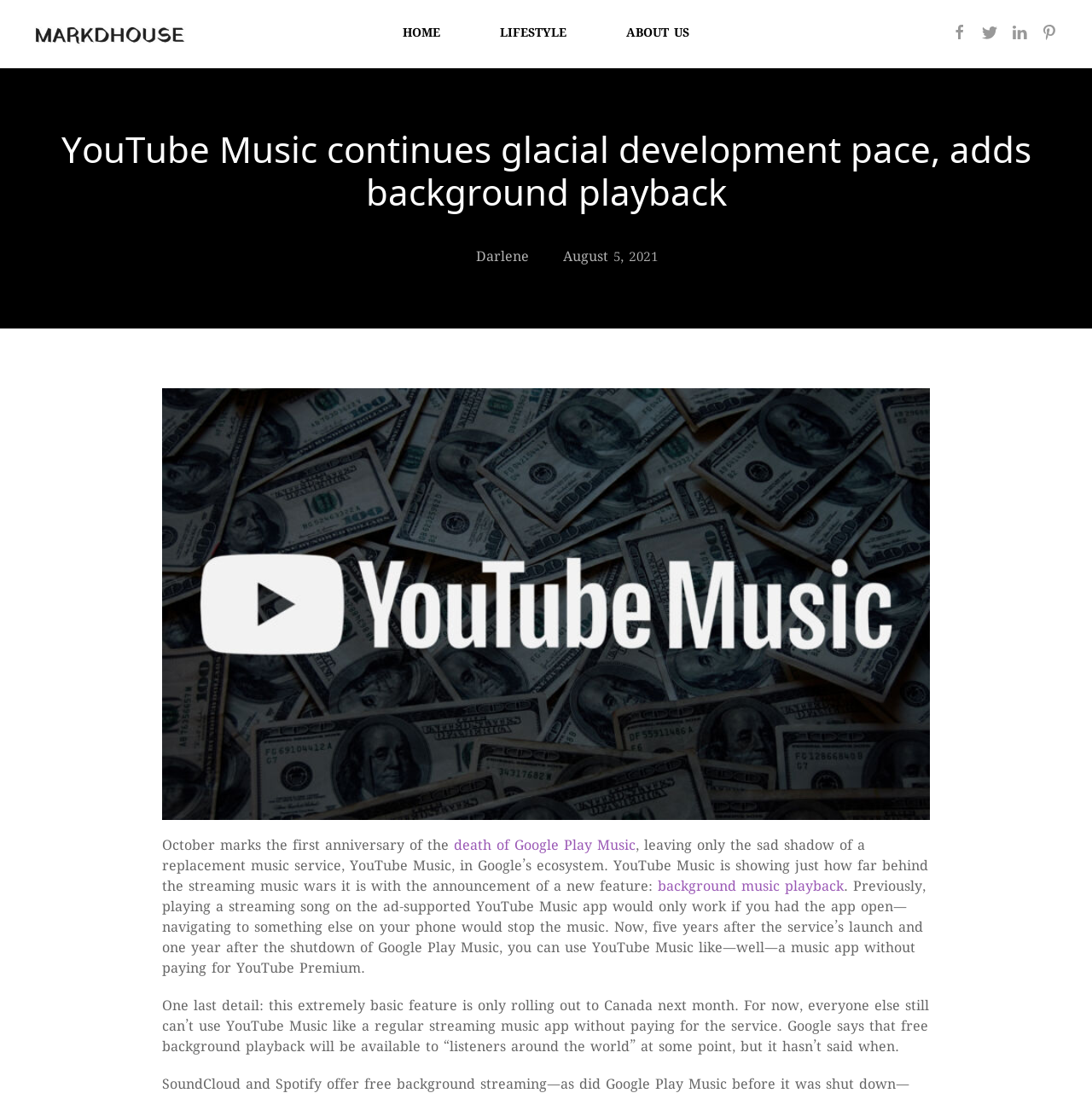Please find the bounding box coordinates of the clickable region needed to complete the following instruction: "learn more about death of Google Play Music". The bounding box coordinates must consist of four float numbers between 0 and 1, i.e., [left, top, right, bottom].

[0.416, 0.766, 0.582, 0.784]